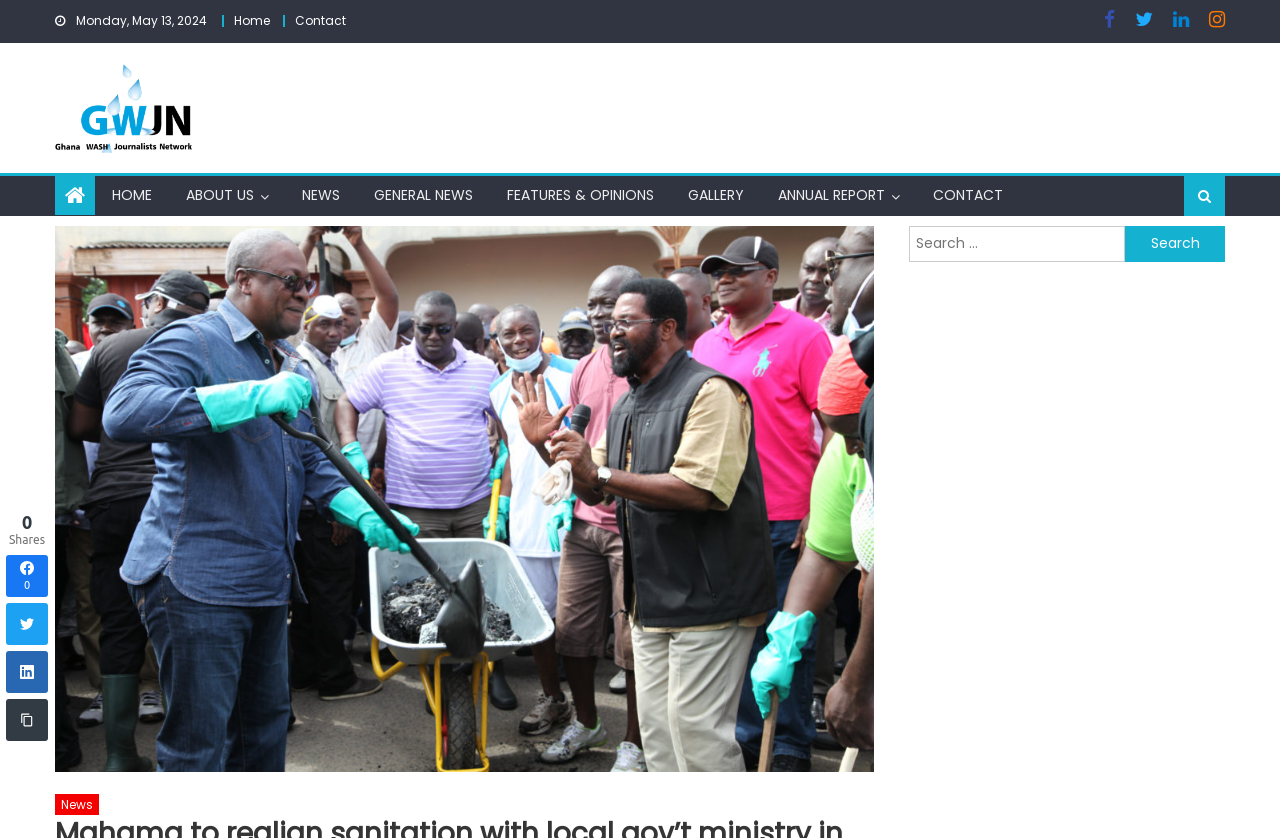Determine the bounding box coordinates of the clickable region to execute the instruction: "Search for news". The coordinates should be four float numbers between 0 and 1, denoted as [left, top, right, bottom].

[0.71, 0.269, 0.879, 0.312]